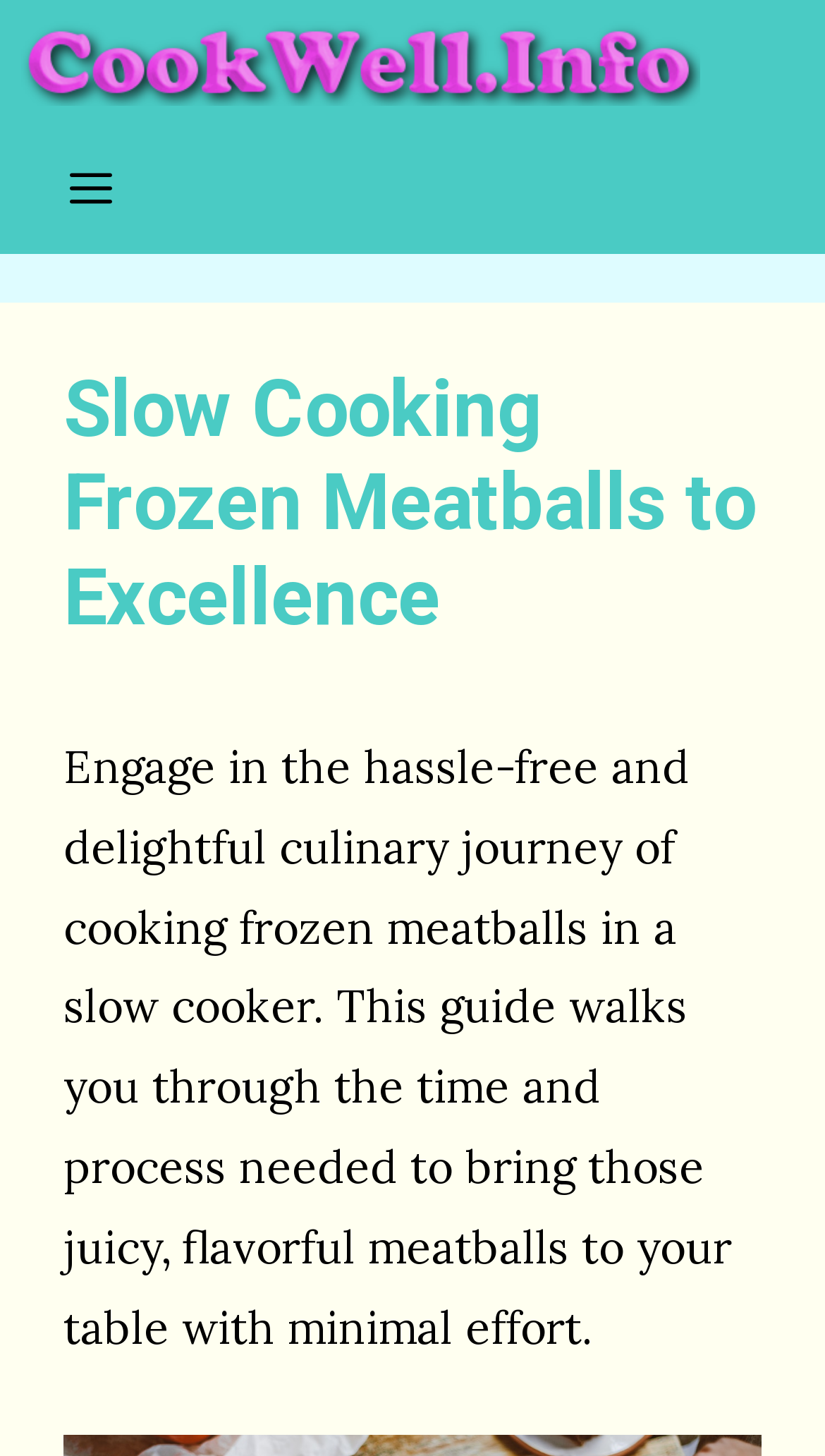What is the expected outcome of using this cooking method?
Refer to the screenshot and respond with a concise word or phrase.

Juicy meatballs